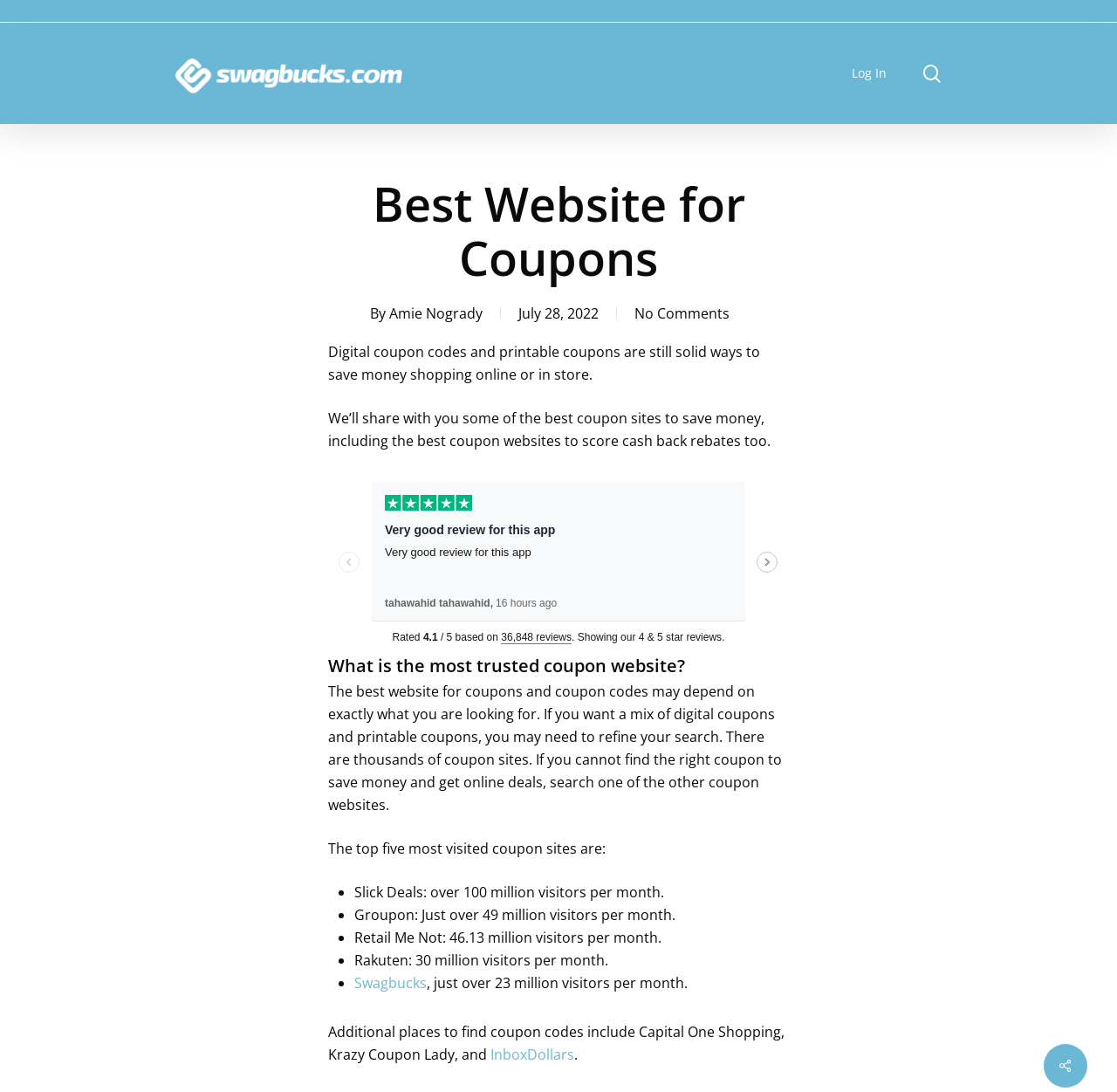Please determine the bounding box coordinates for the UI element described as: "Log In".

[0.762, 0.059, 0.794, 0.075]